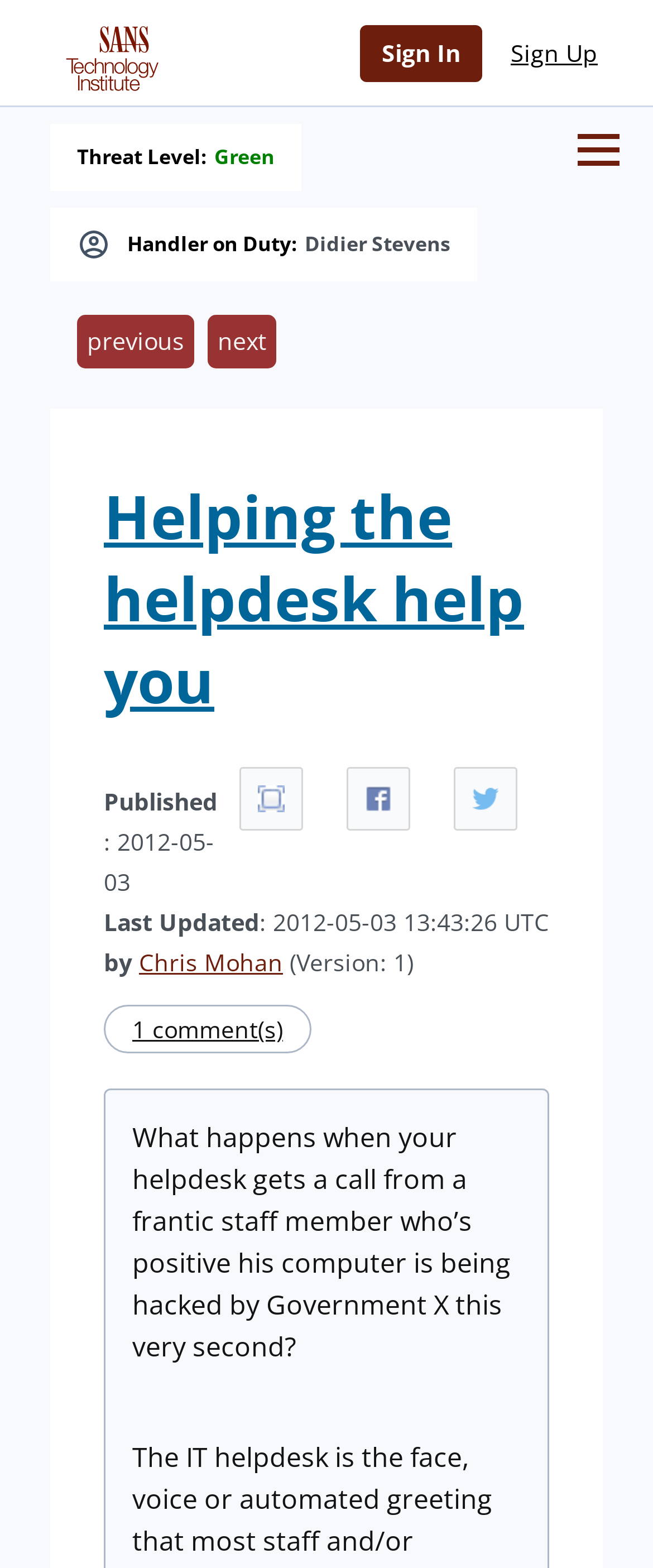Please predict the bounding box coordinates of the element's region where a click is necessary to complete the following instruction: "View all comments". The coordinates should be represented by four float numbers between 0 and 1, i.e., [left, top, right, bottom].

[0.159, 0.641, 0.477, 0.672]